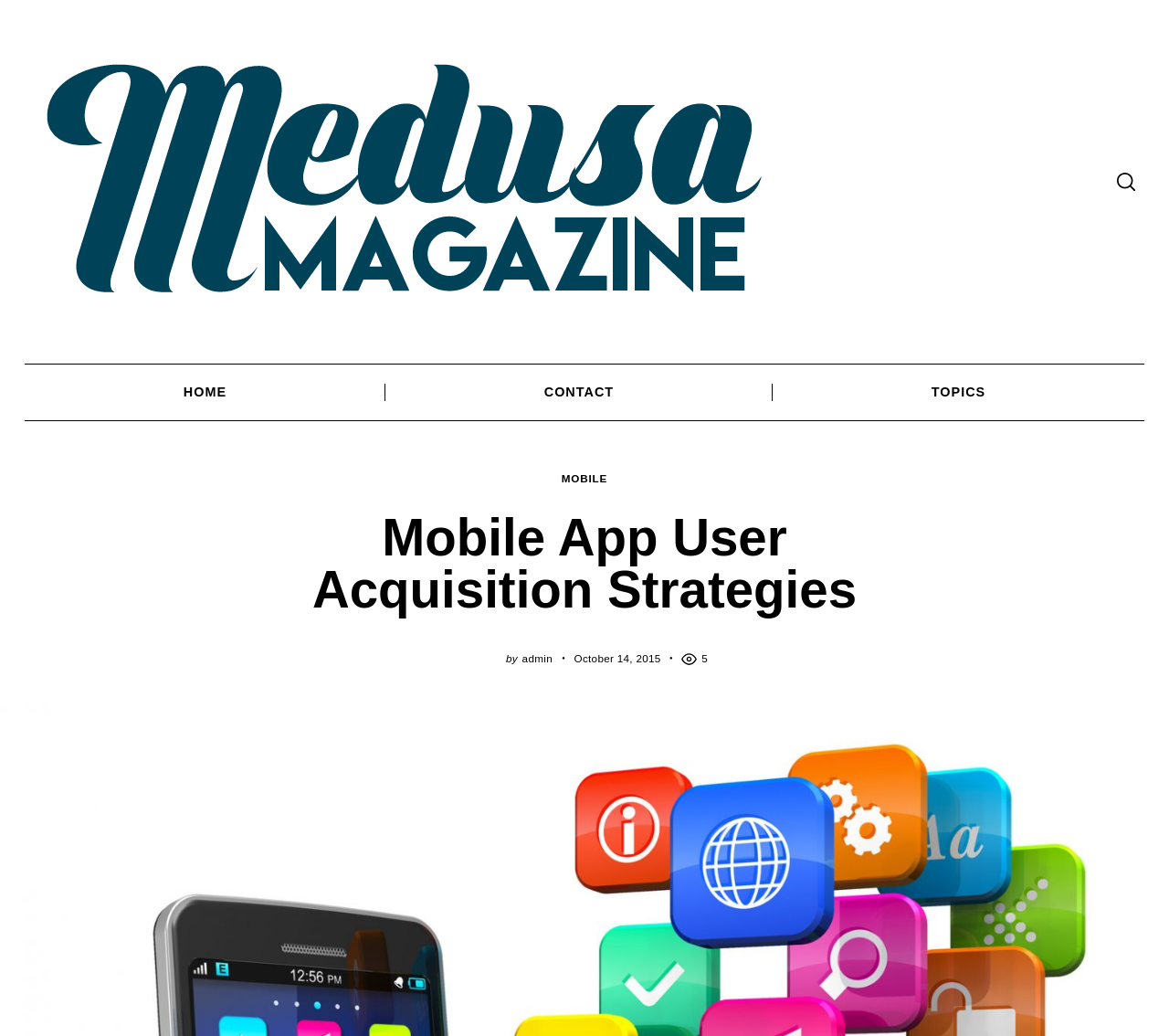Can you find the bounding box coordinates for the element to click on to achieve the instruction: "Search for something"?

[0.117, 0.465, 0.883, 0.573]